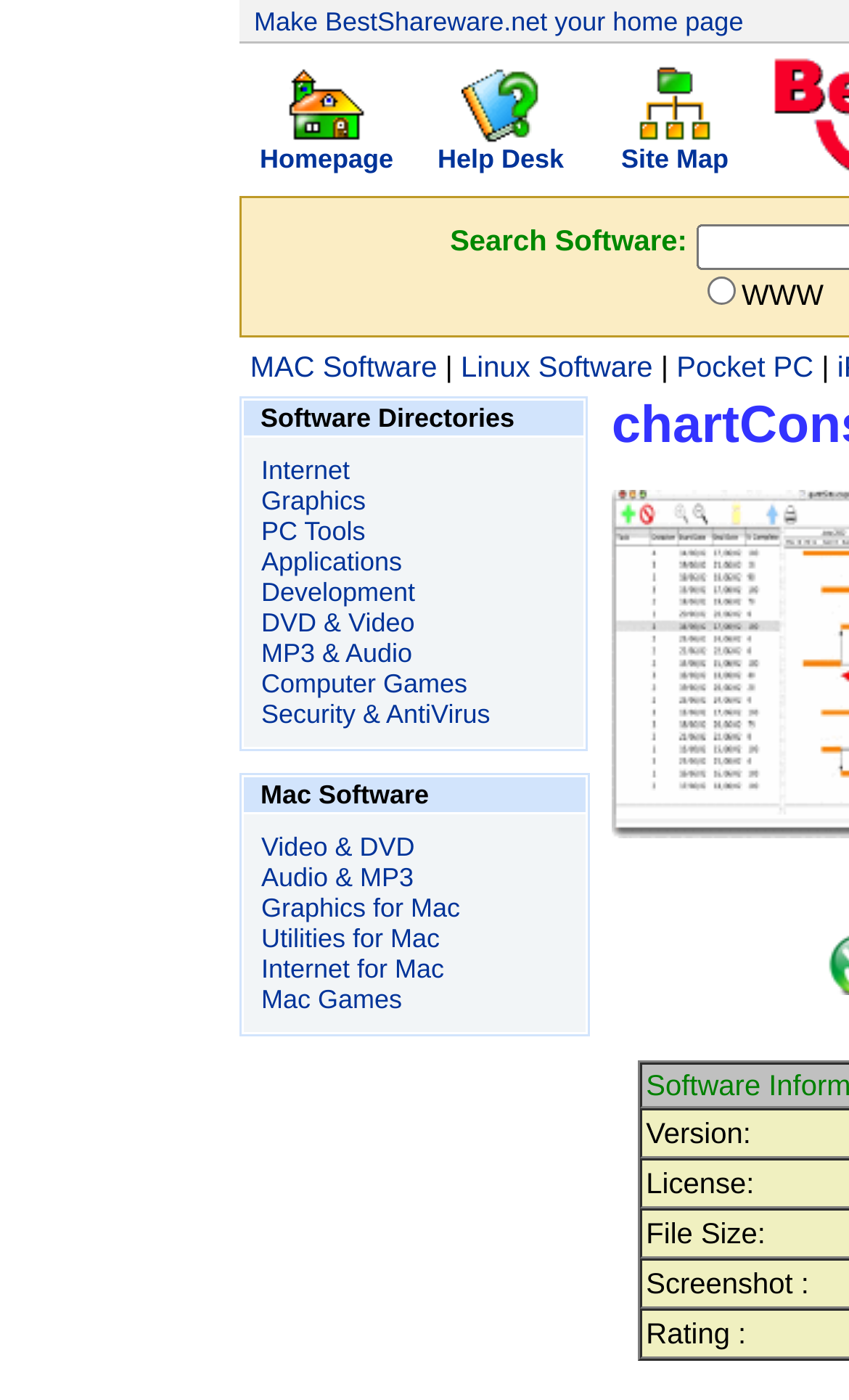Find the bounding box coordinates of the clickable region needed to perform the following instruction: "search software". The coordinates should be provided as four float numbers between 0 and 1, i.e., [left, top, right, bottom].

[0.528, 0.158, 0.812, 0.223]